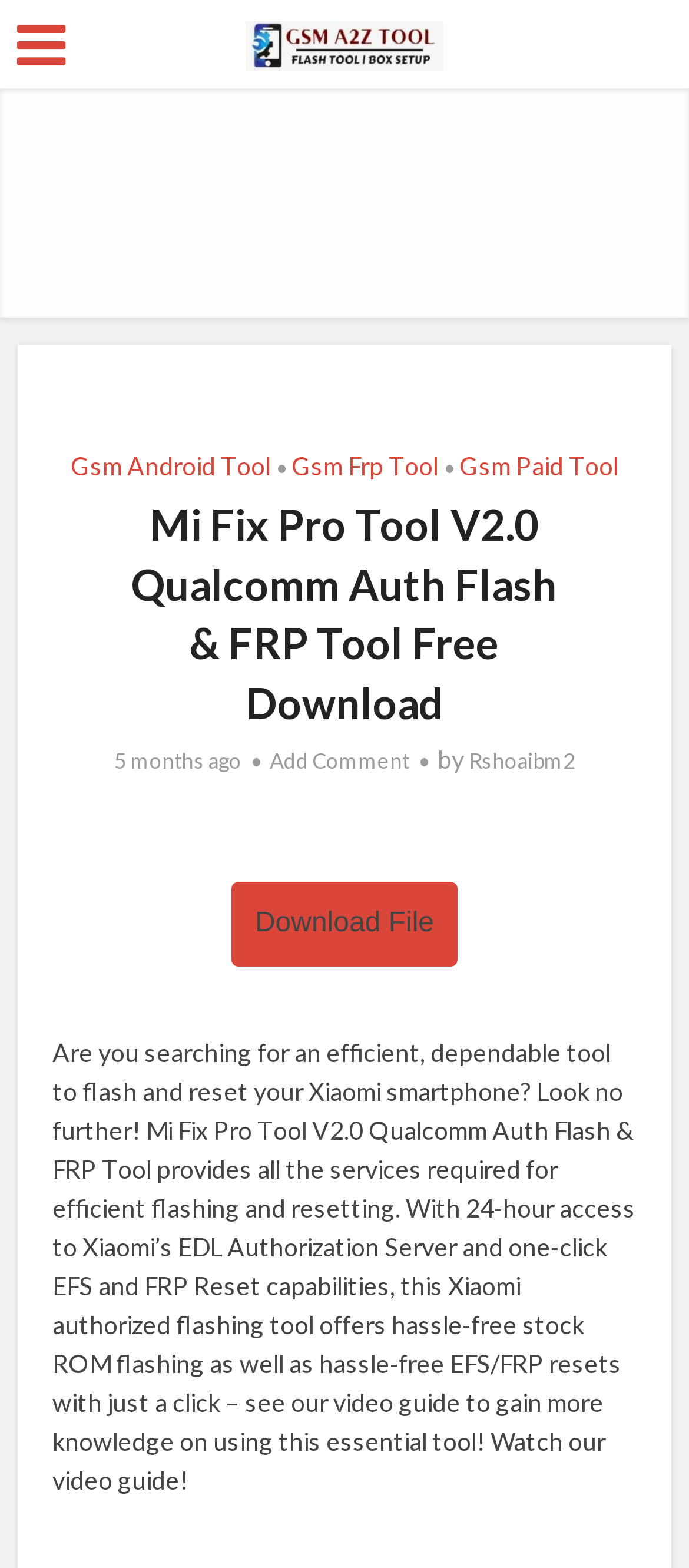Respond with a single word or phrase:
What is the purpose of the tool?

Flash and reset Xiaomi smartphones